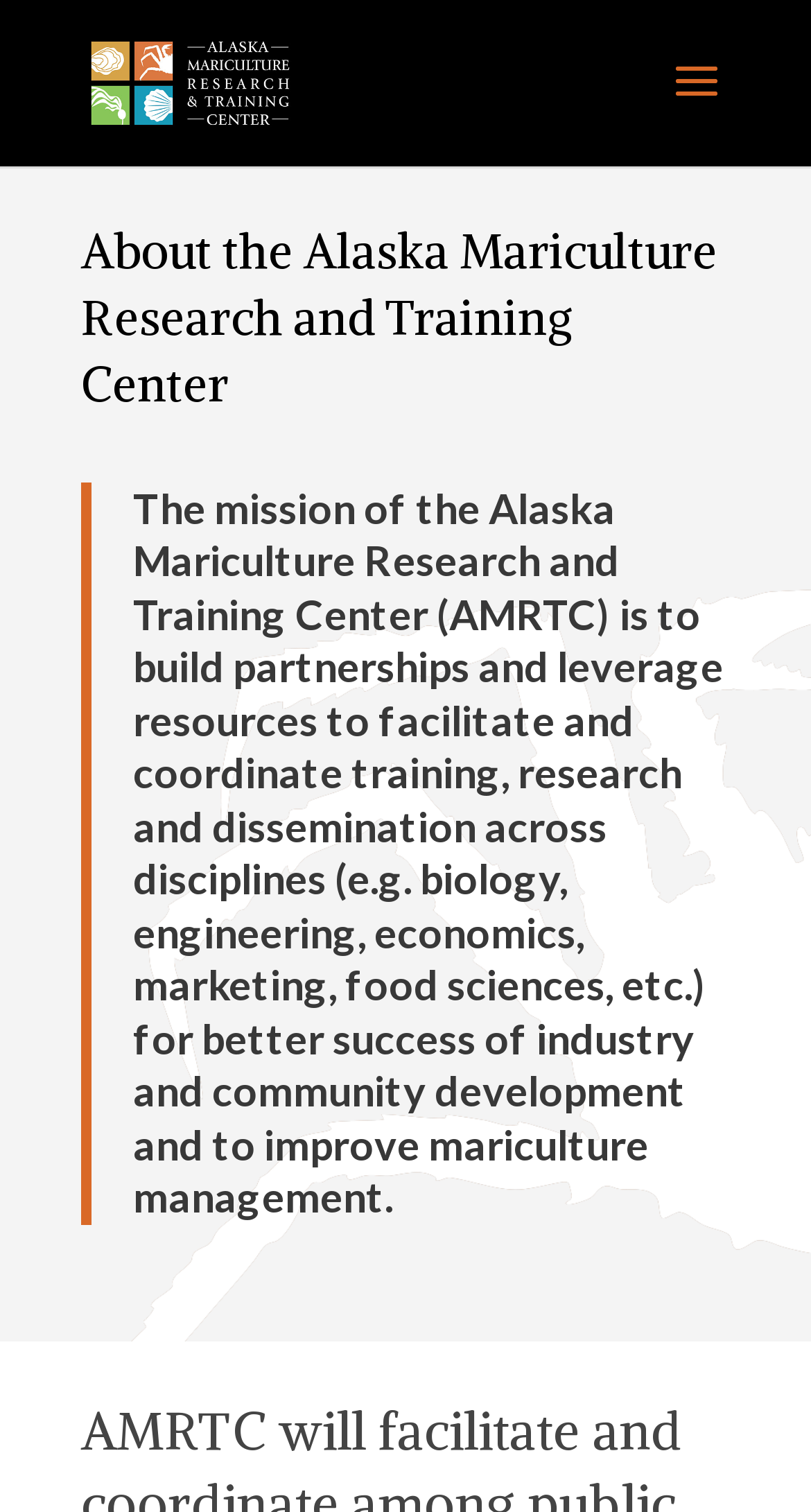Identify the bounding box coordinates of the HTML element based on this description: "Get Best Price".

None